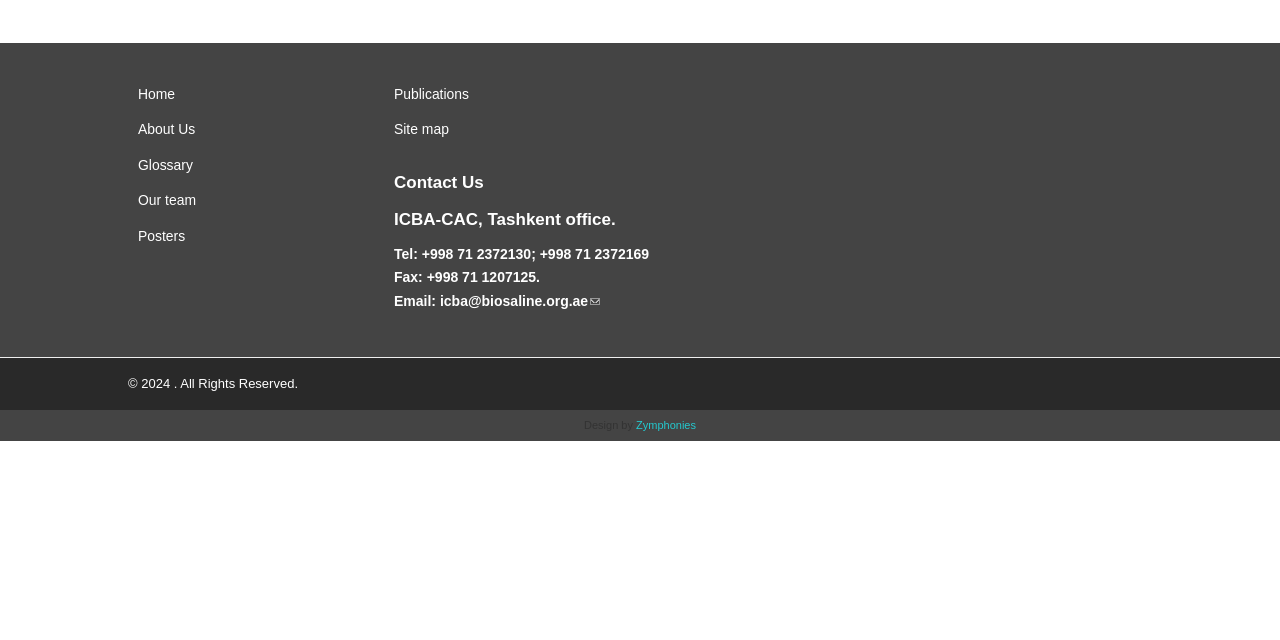Calculate the bounding box coordinates for the UI element based on the following description: "About Us". Ensure the coordinates are four float numbers between 0 and 1, i.e., [left, top, right, bottom].

None